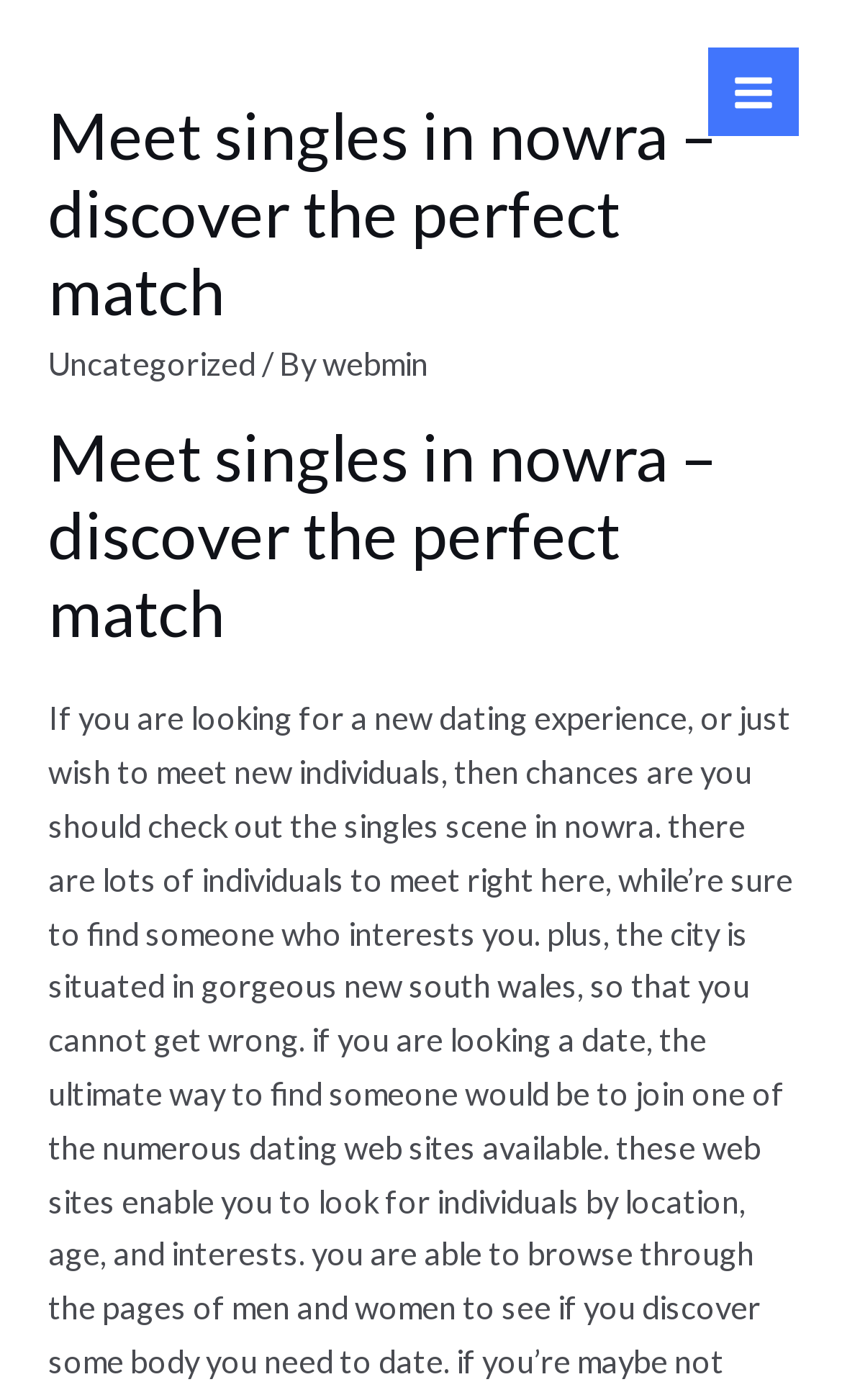Identify the webpage's primary heading and generate its text.

Meet singles in nowra – discover the perfect match